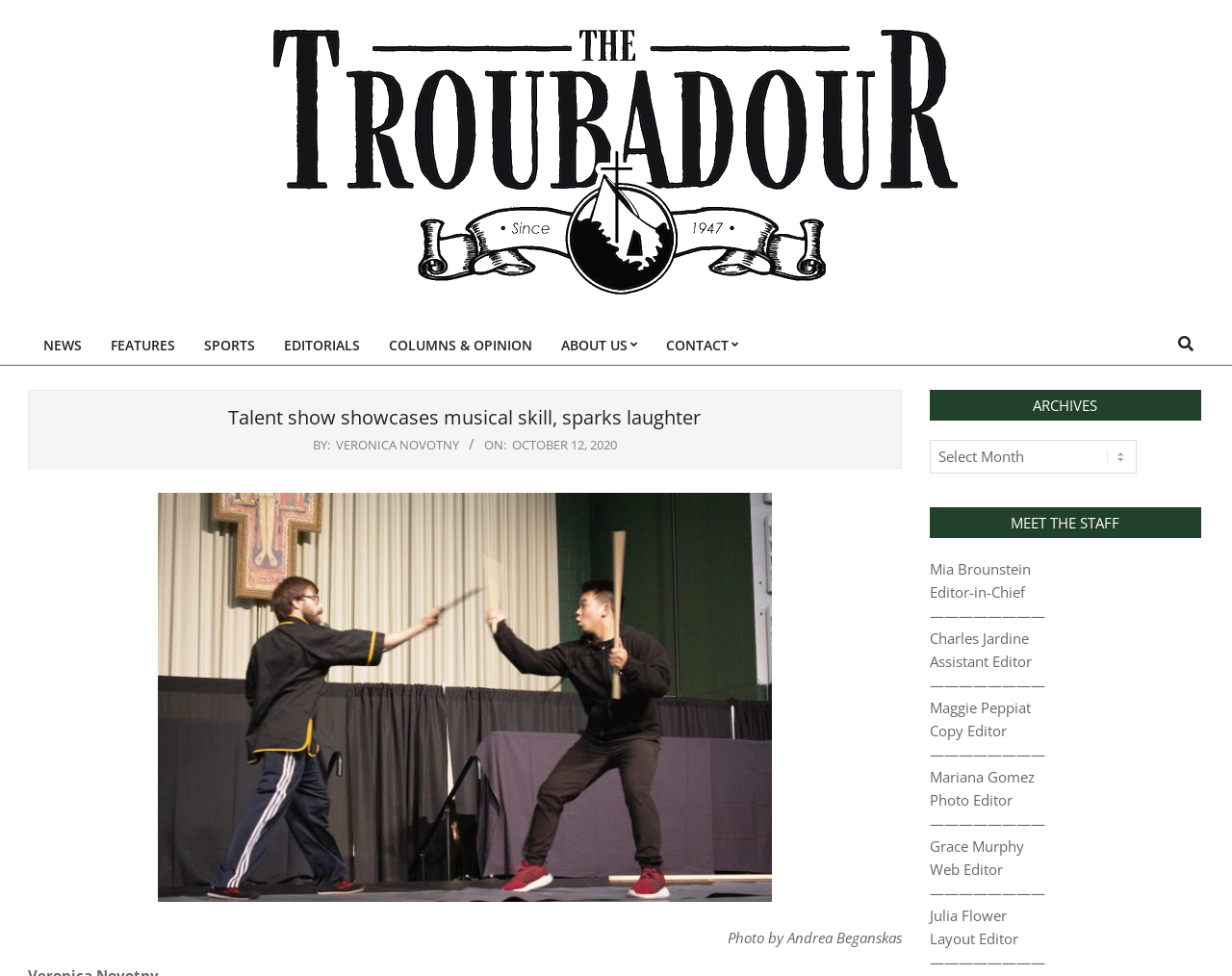Answer the question using only a single word or phrase: 
What is the primary navigation menu?

NEWS, FEATURES, SPORTS, EDITORIALS, COLUMNS & OPINION, ABOUT US, CONTACT